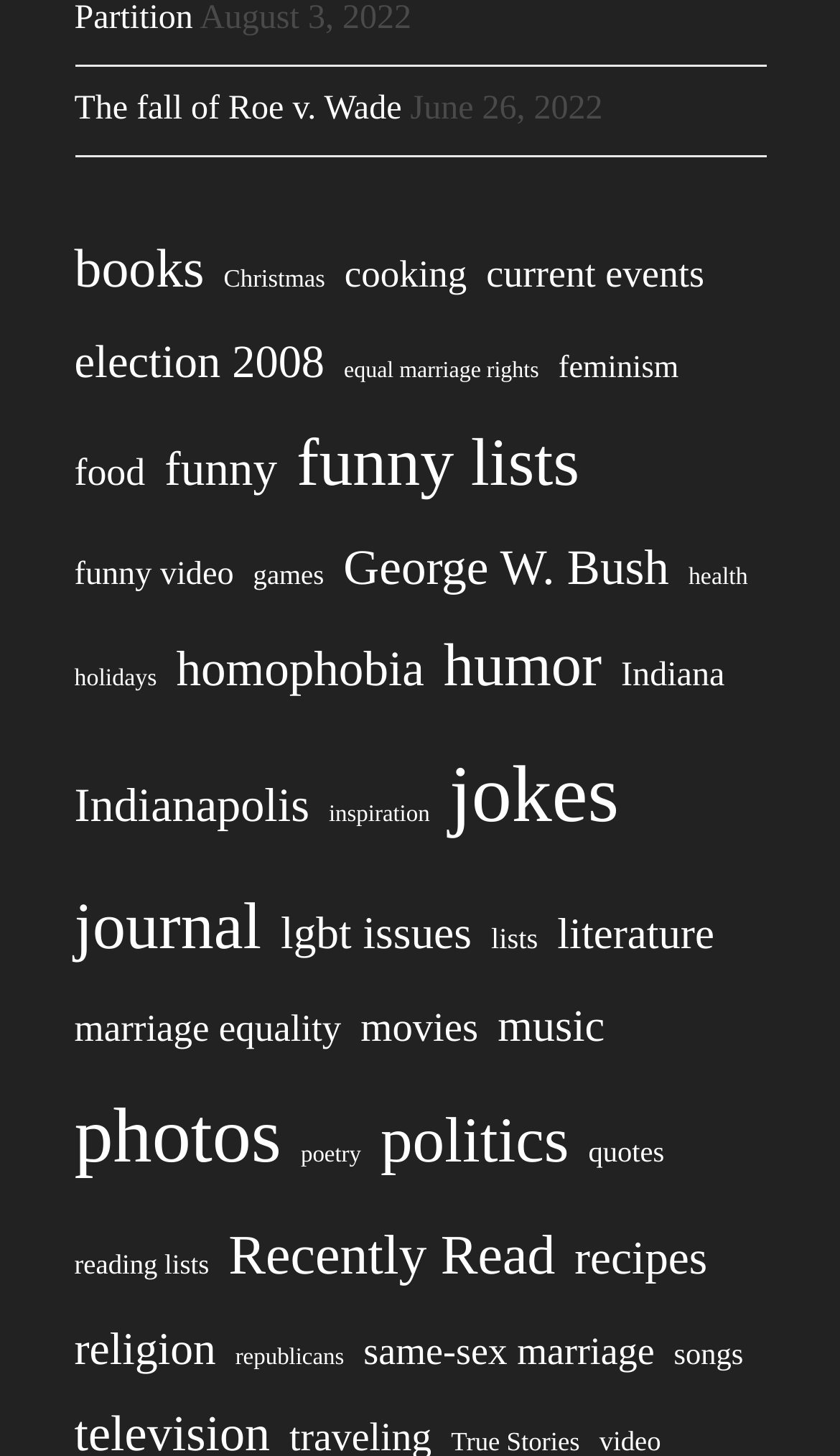How many items are in the 'funny lists' category?
Using the information from the image, give a concise answer in one word or a short phrase.

223